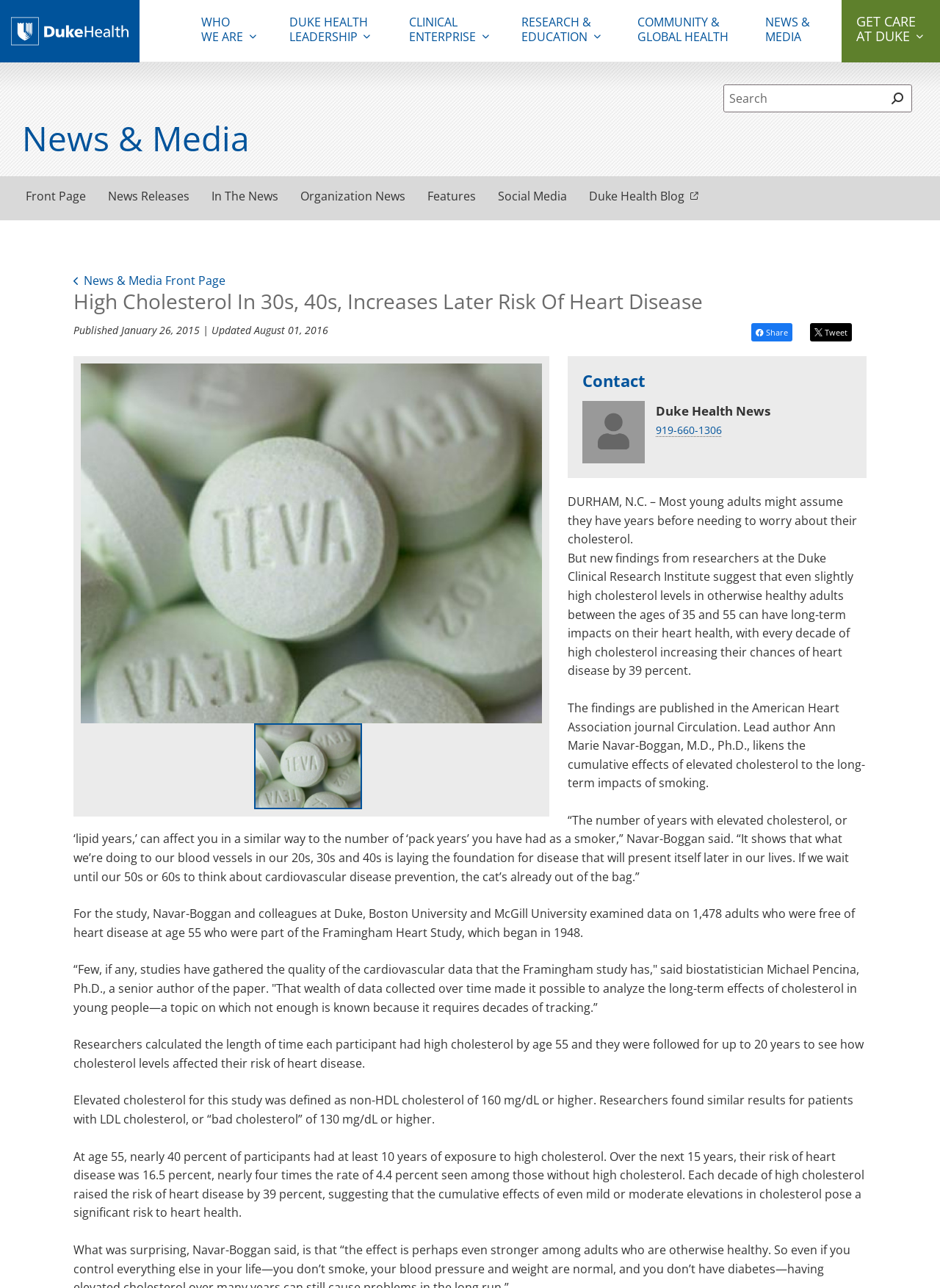Determine the bounding box coordinates of the UI element described by: "Tweet".

[0.862, 0.251, 0.906, 0.265]